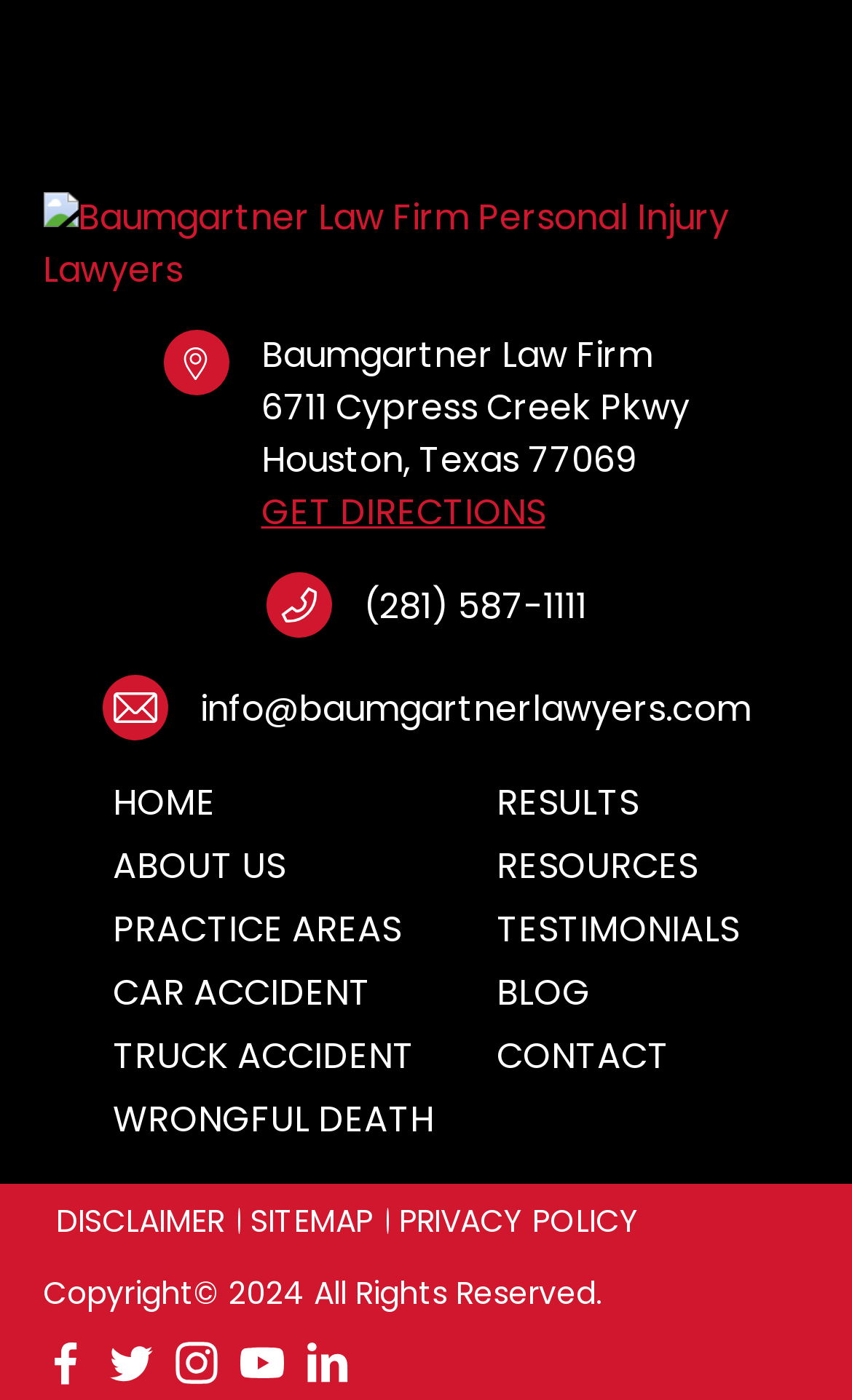How many social media links are at the bottom of the page?
Give a detailed and exhaustive answer to the question.

I counted the number of social media links at the bottom of the page by looking at the link elements with images of social media platforms. I found links to Facebook, Twitter, Instagram, Youtube, and Linkedin, which are located at [0.05, 0.958, 0.101, 0.989], [0.127, 0.958, 0.178, 0.989], [0.204, 0.958, 0.255, 0.989], [0.281, 0.958, 0.332, 0.989], and [0.358, 0.958, 0.409, 0.989] respectively.